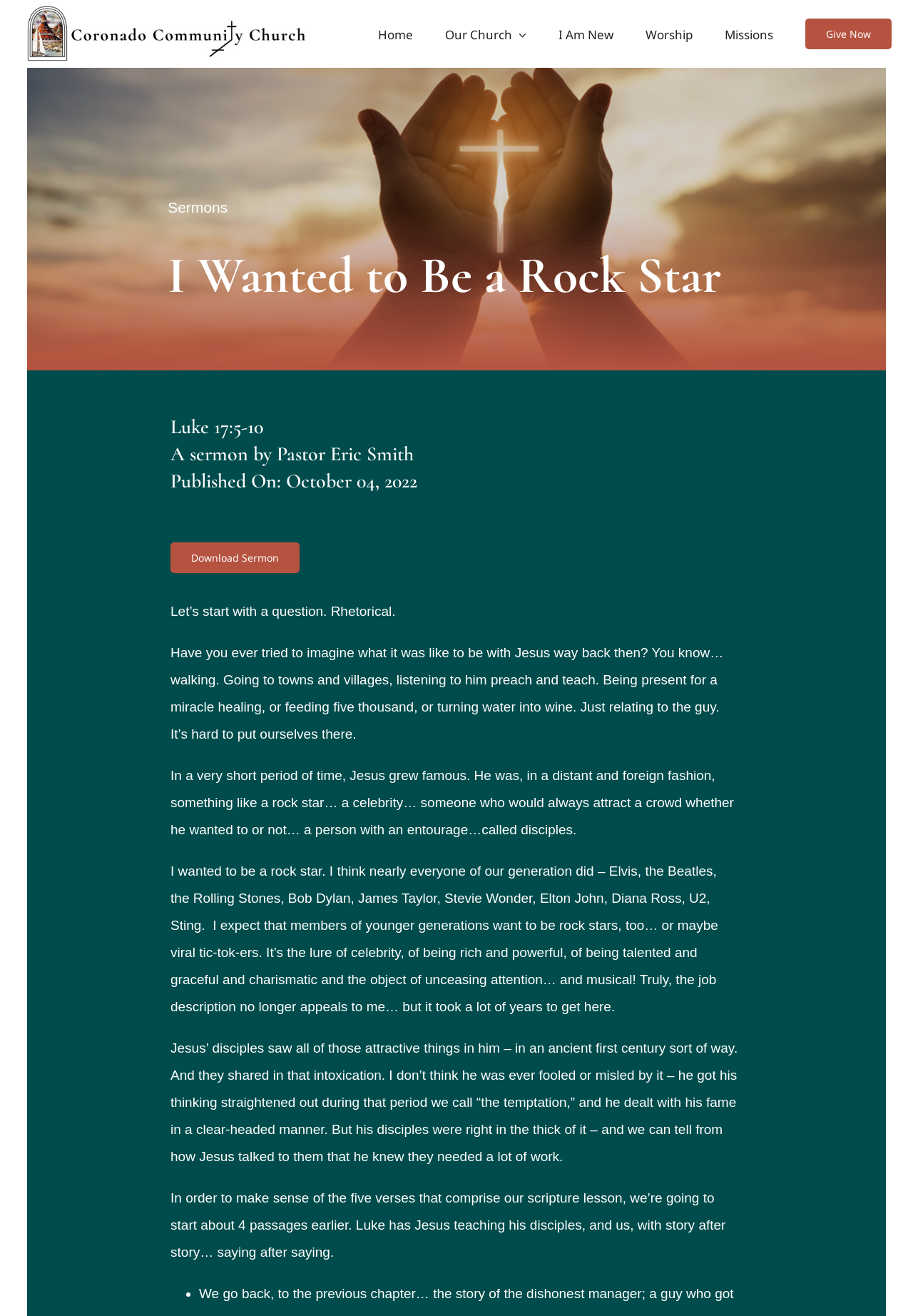Identify the bounding box coordinates of the area that should be clicked in order to complete the given instruction: "Click on the 'Home' link". The bounding box coordinates should be four float numbers between 0 and 1, i.e., [left, top, right, bottom].

[0.414, 0.0, 0.453, 0.052]